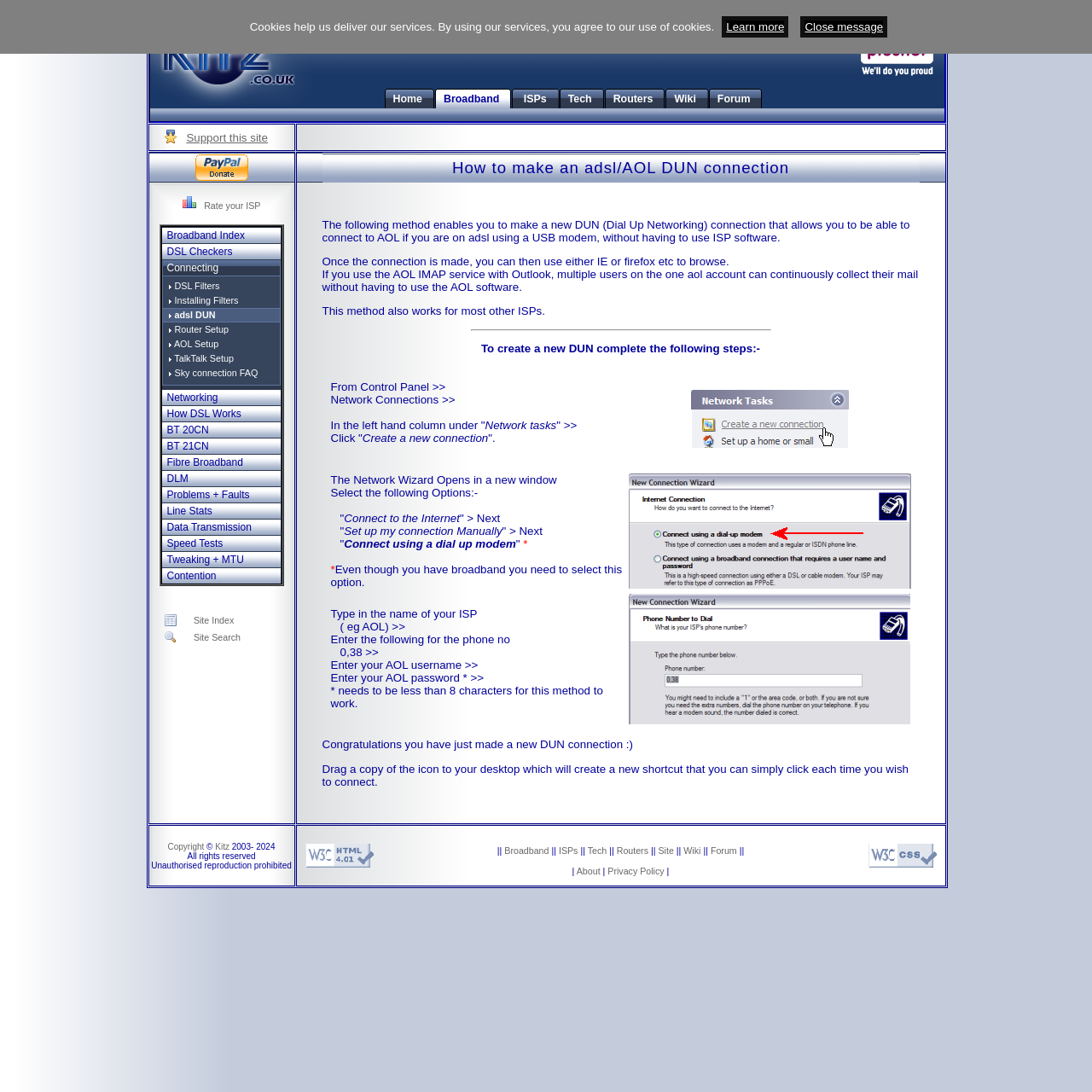Identify the bounding box coordinates of the clickable section necessary to follow the following instruction: "Donate with PayPal". The coordinates should be presented as four float numbers from 0 to 1, i.e., [left, top, right, bottom].

[0.179, 0.144, 0.227, 0.156]